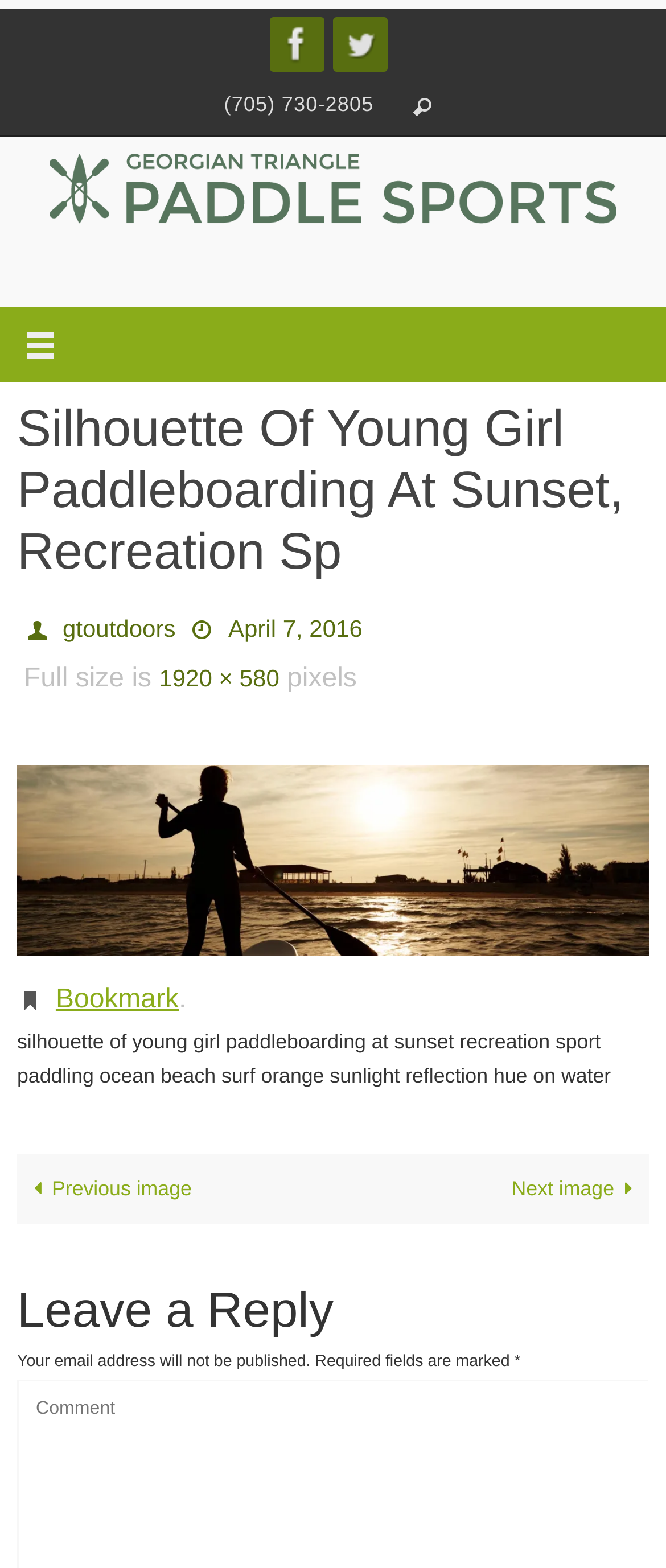Given the element description, predict the bounding box coordinates in the format (top-left x, top-left y, bottom-right x, bottom-right y), using floating point numbers between 0 and 1: 1920 × 580

[0.239, 0.424, 0.419, 0.442]